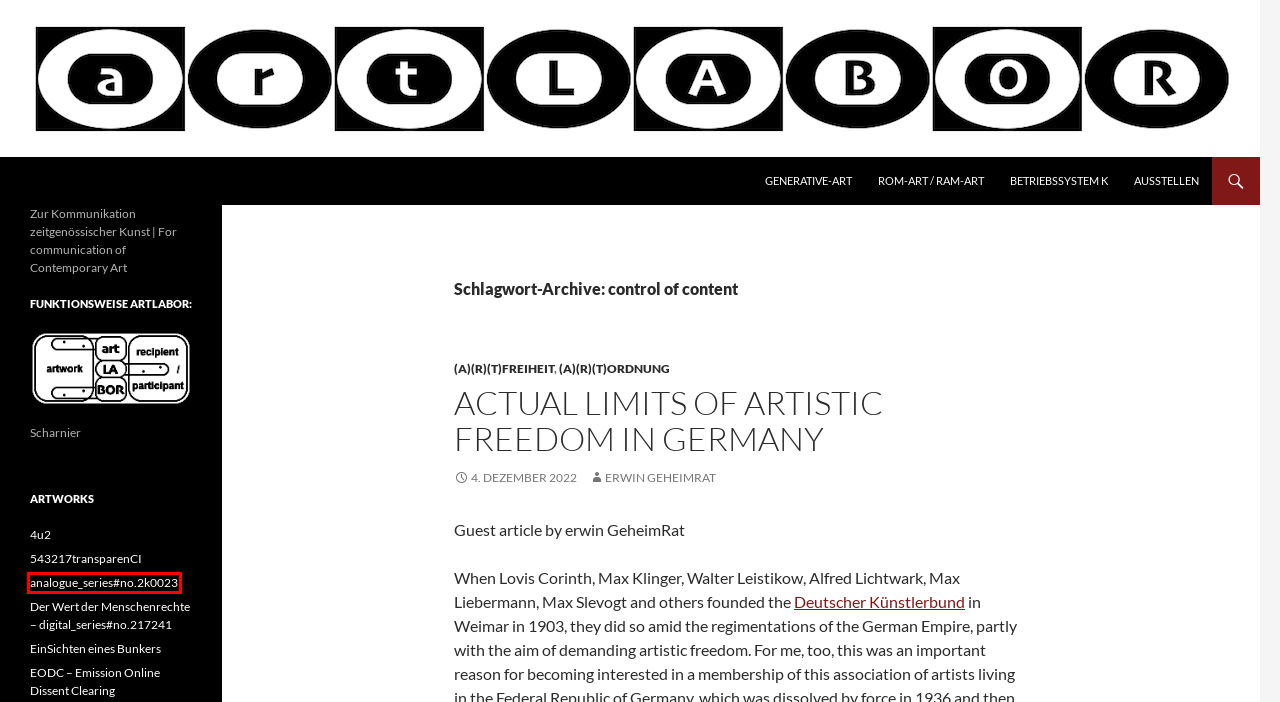Look at the screenshot of a webpage where a red rectangle bounding box is present. Choose the webpage description that best describes the new webpage after clicking the element inside the red bounding box. Here are the candidates:
A. erwin GeheimRat |
B. ROM-art / RAM-art |
C. Ausstellen |
D. EinSichten eines Bunkers / home
E. (a)(r)(t)FREIHEIT |
F. EODC – E-Mission Online Dissent Clearing
G. GR | 2k0023
H. (a)(r)(t)ORDNUNG |

G